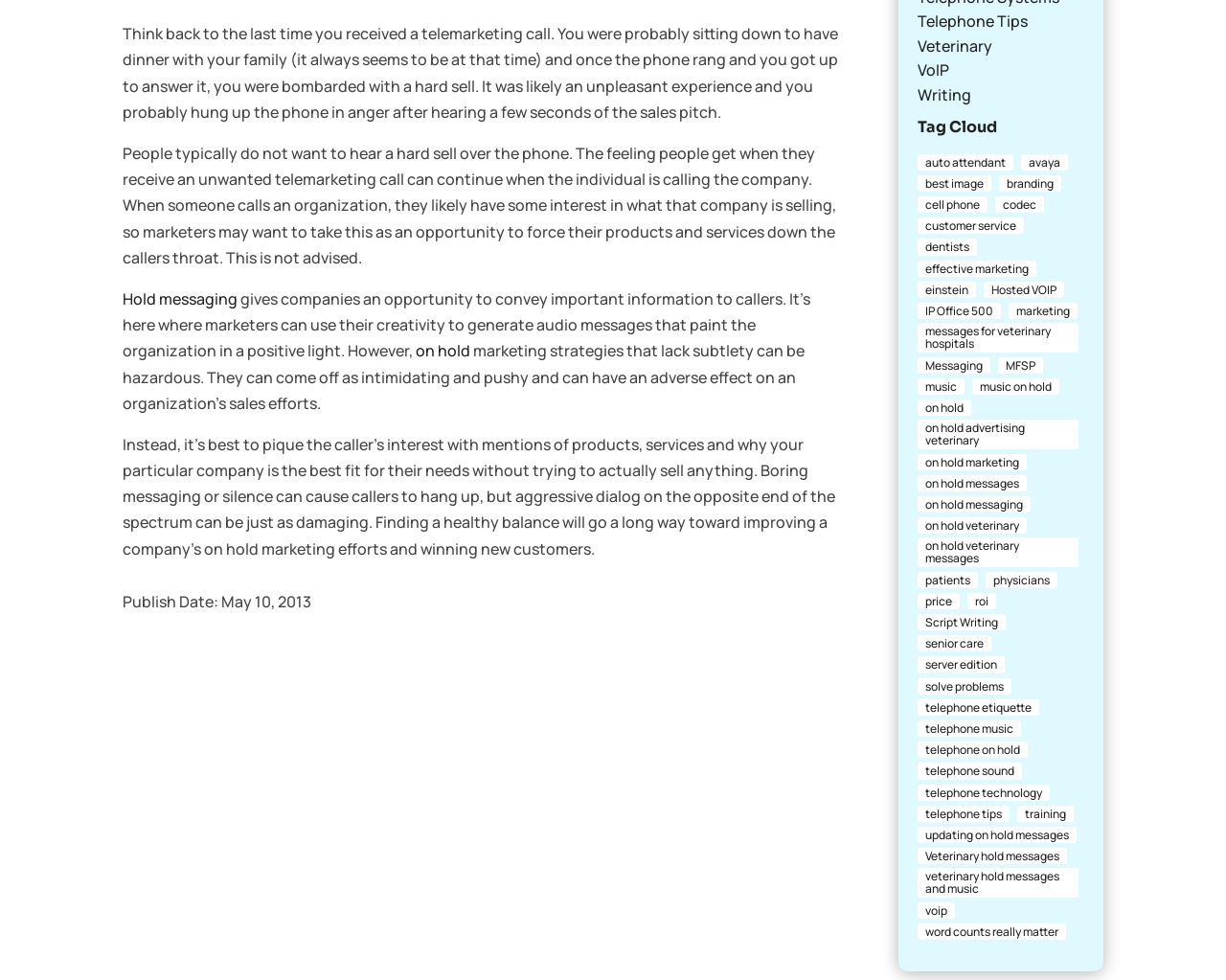Please provide a one-word or phrase answer to the question: 
What is the recommended approach to on hold marketing?

Find a healthy balance